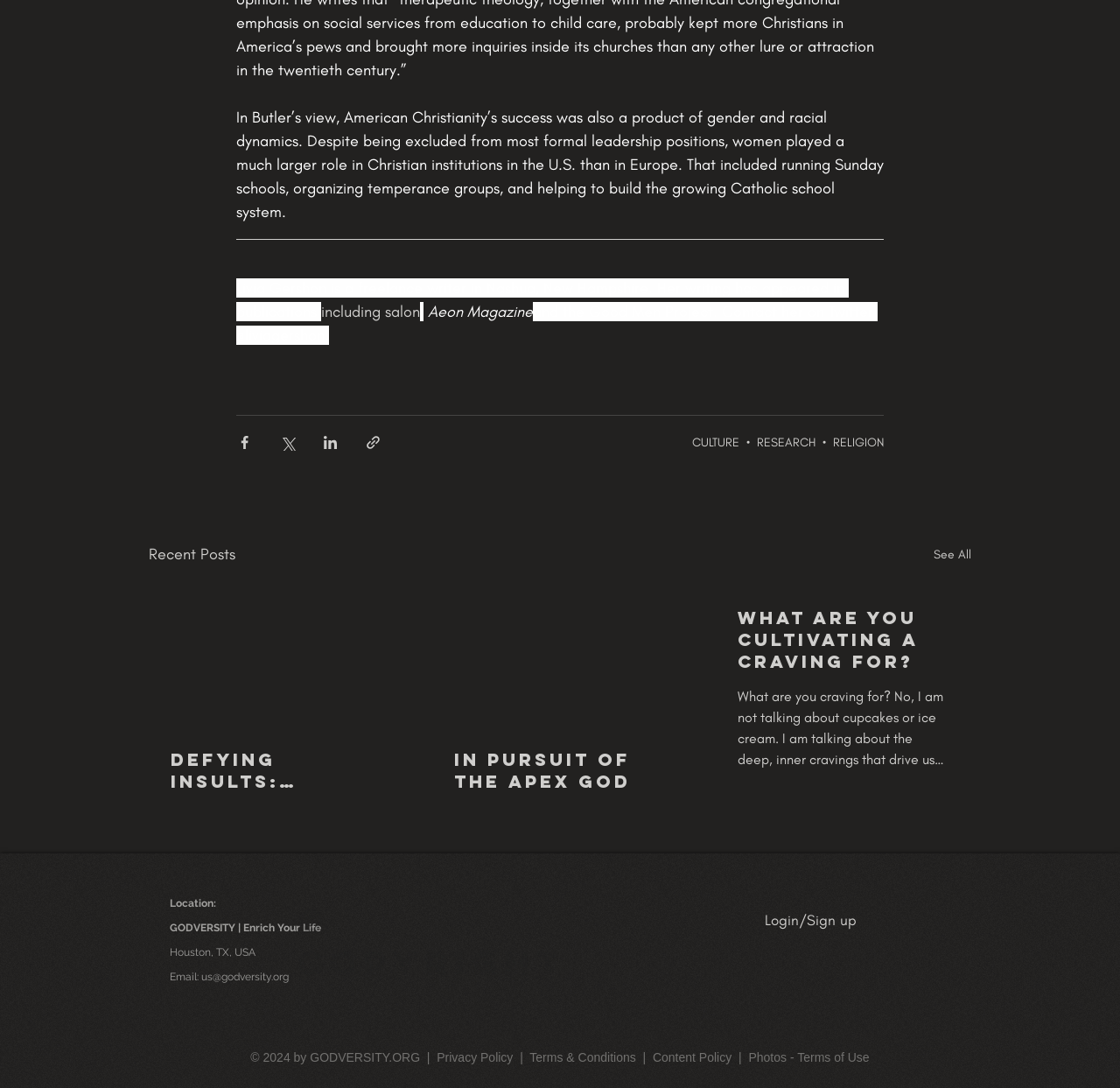Locate the bounding box of the UI element described by: "Privacy Policy" in the given webpage screenshot.

[0.39, 0.966, 0.458, 0.979]